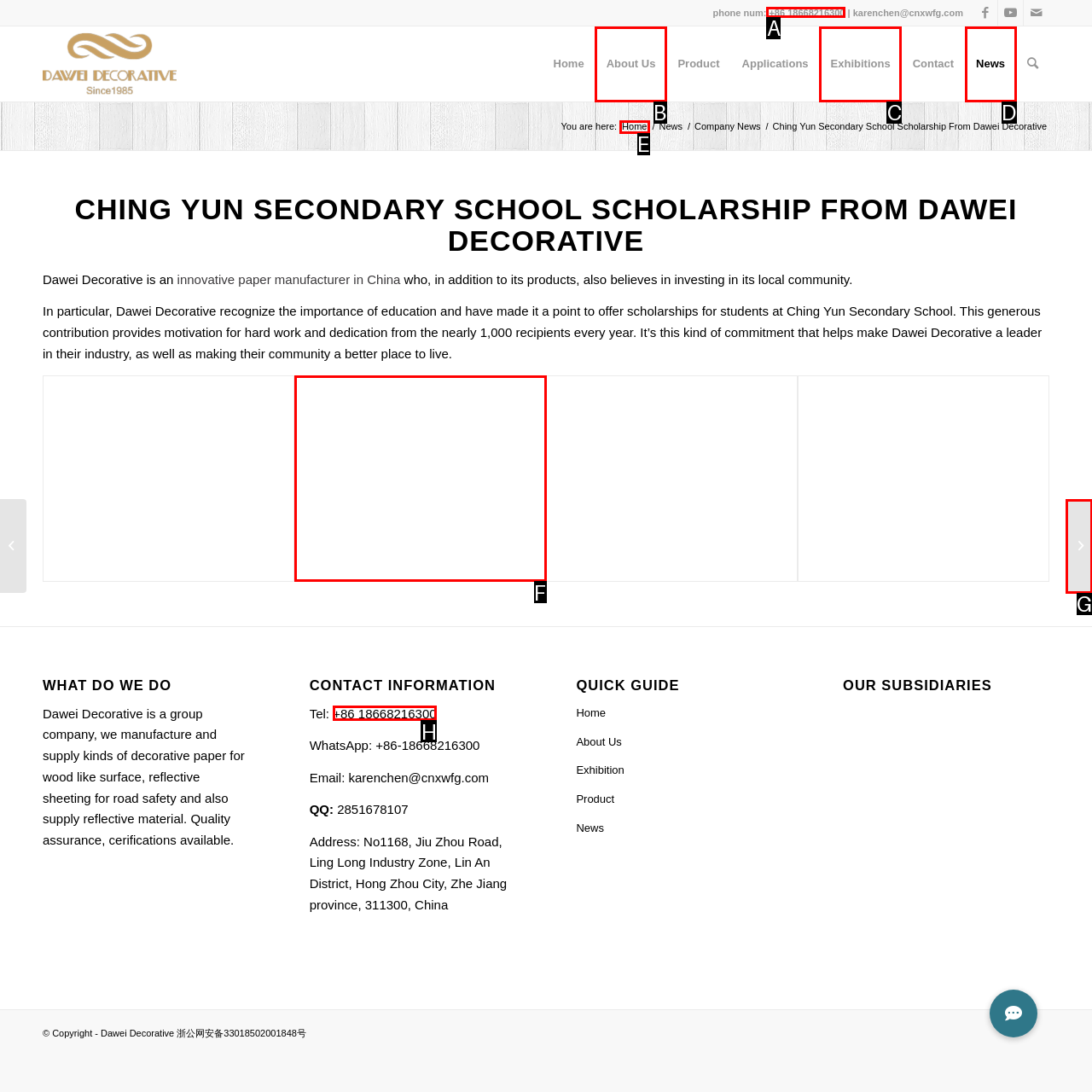Determine the letter of the UI element that you need to click to perform the task: Call the phone number.
Provide your answer with the appropriate option's letter.

A